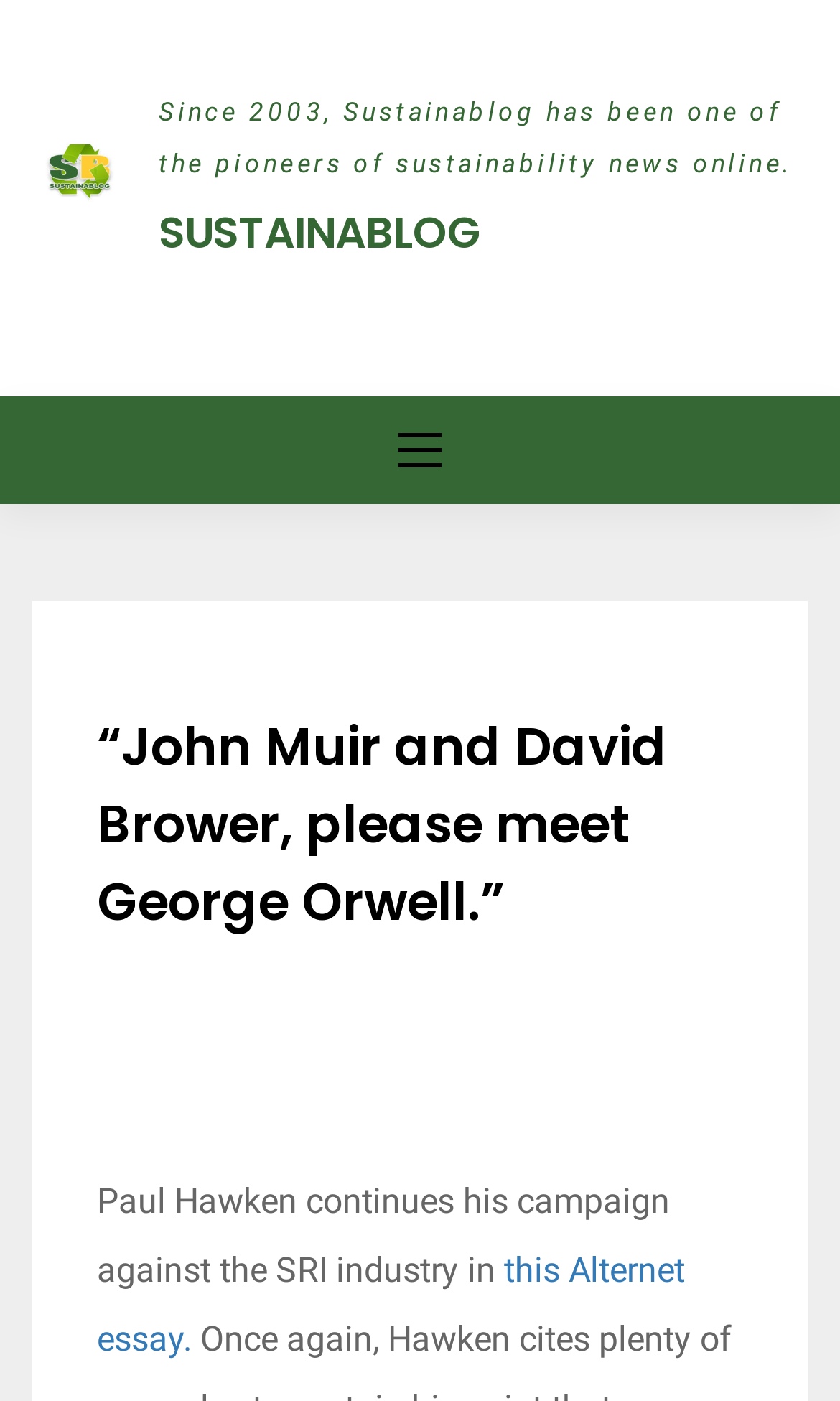What is the publication where the essay is published?
Please analyze the image and answer the question with as much detail as possible.

The publication where the essay is published can be found in the text that says 'this Alternet essay.' This suggests that the essay is published in Alternet.